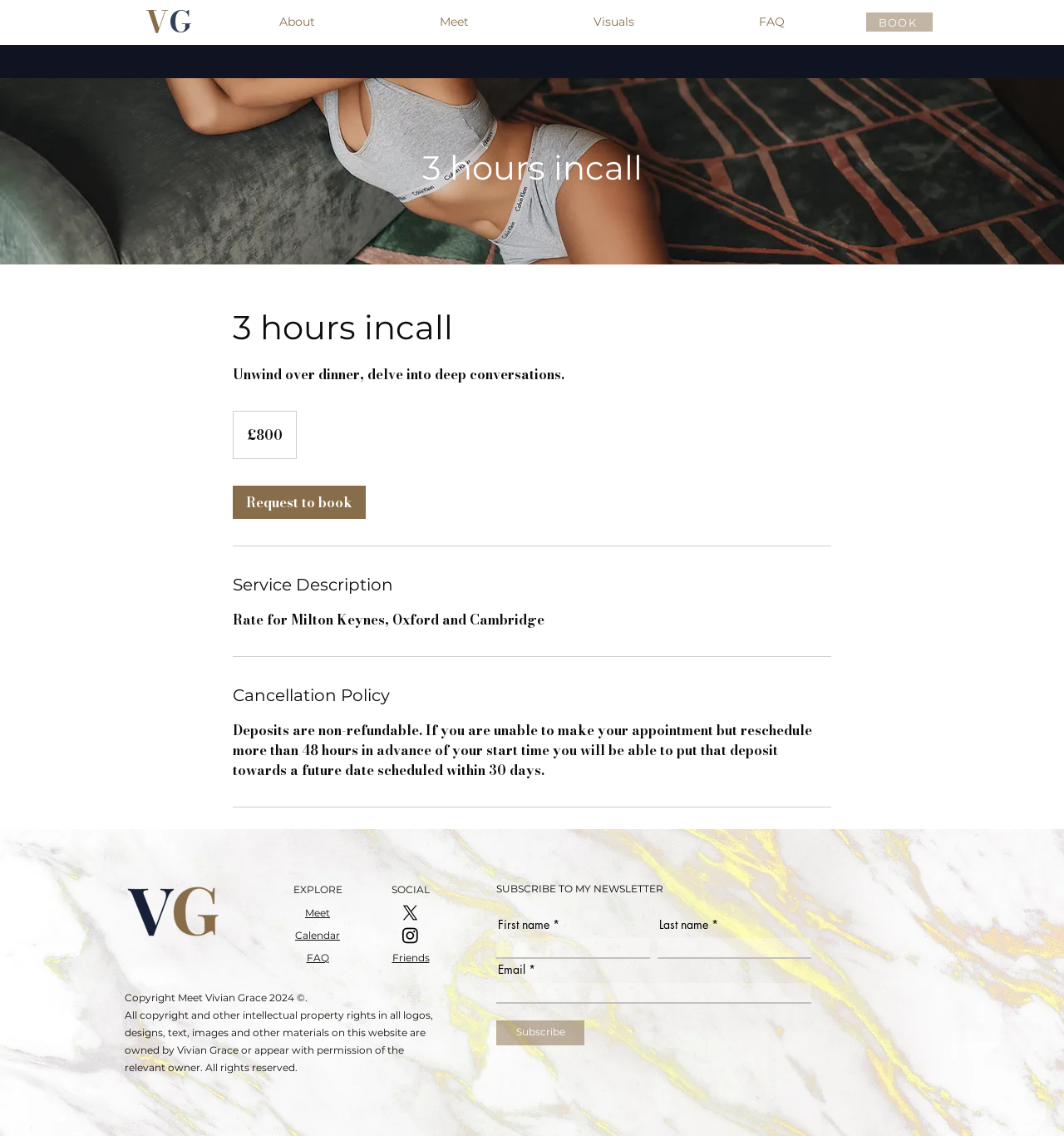What is the rate for?
Can you offer a detailed and complete answer to this question?

The rate is mentioned in the service description section, which states 'Rate for Milton Keynes, Oxford and Cambridge'.